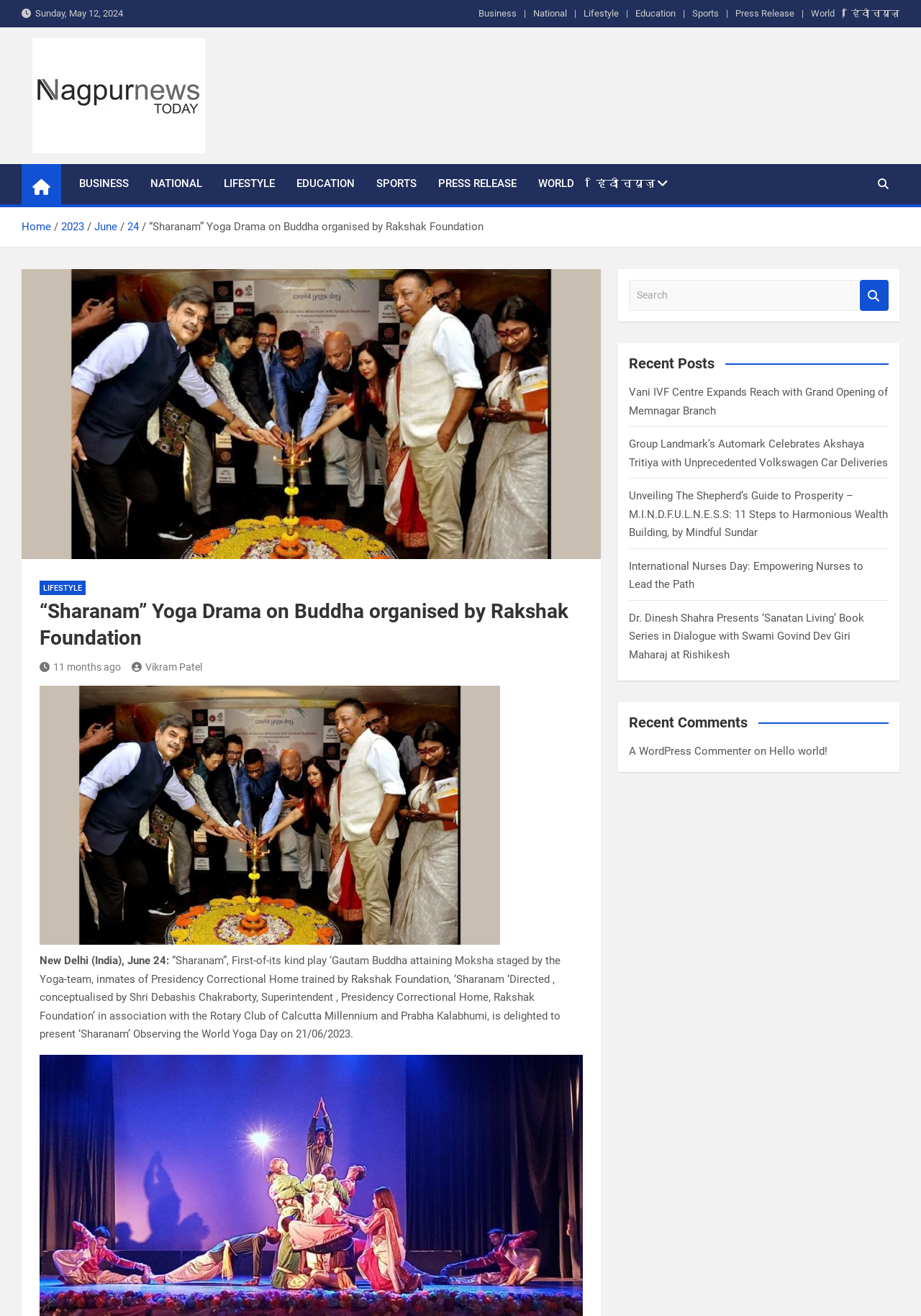Please extract the title of the webpage.

“Sharanam” Yoga Drama on Buddha organised by Rakshak Foundation